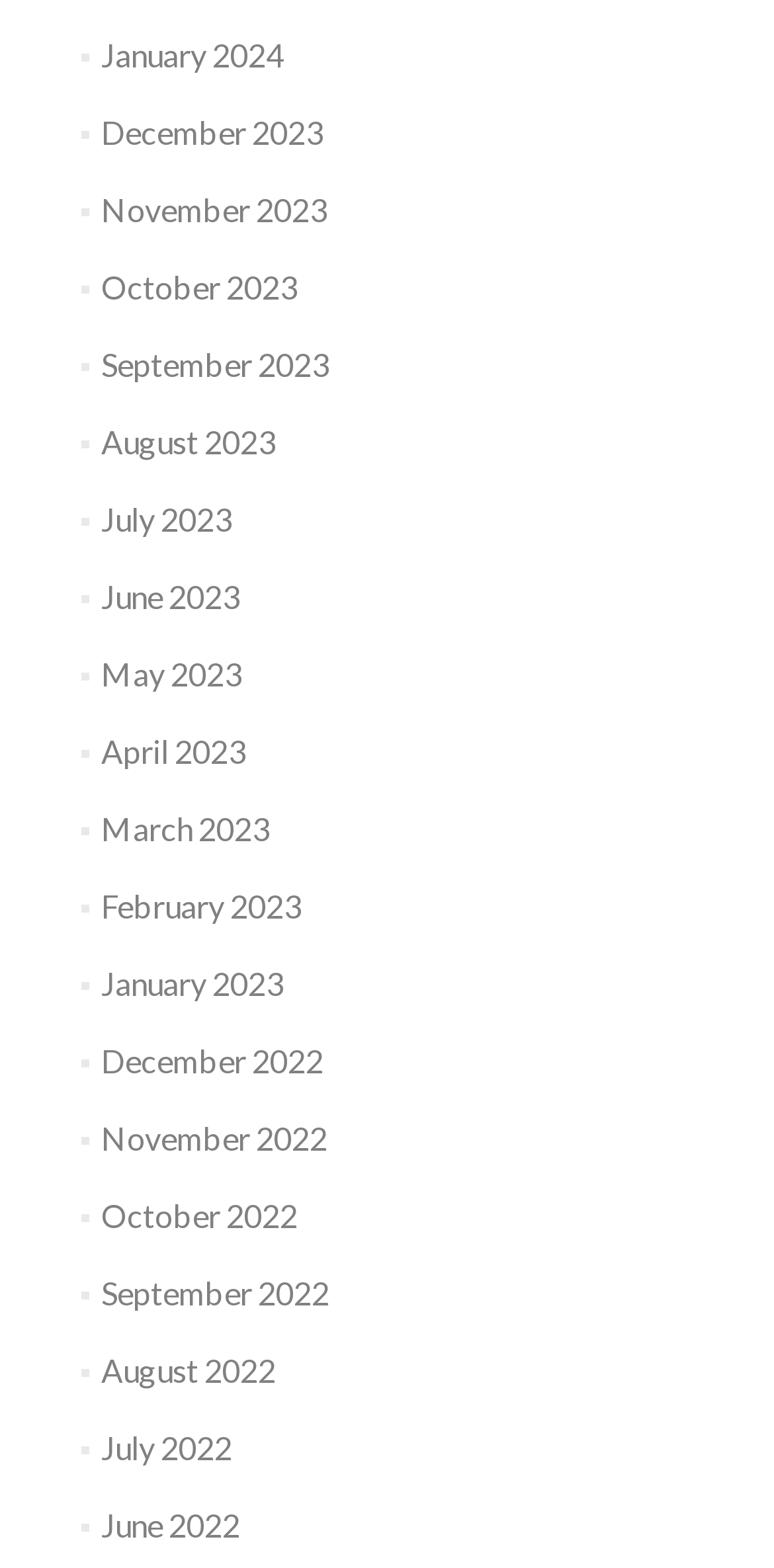Can you identify the bounding box coordinates of the clickable region needed to carry out this instruction: 'browse November 2023'? The coordinates should be four float numbers within the range of 0 to 1, stated as [left, top, right, bottom].

[0.13, 0.122, 0.423, 0.146]